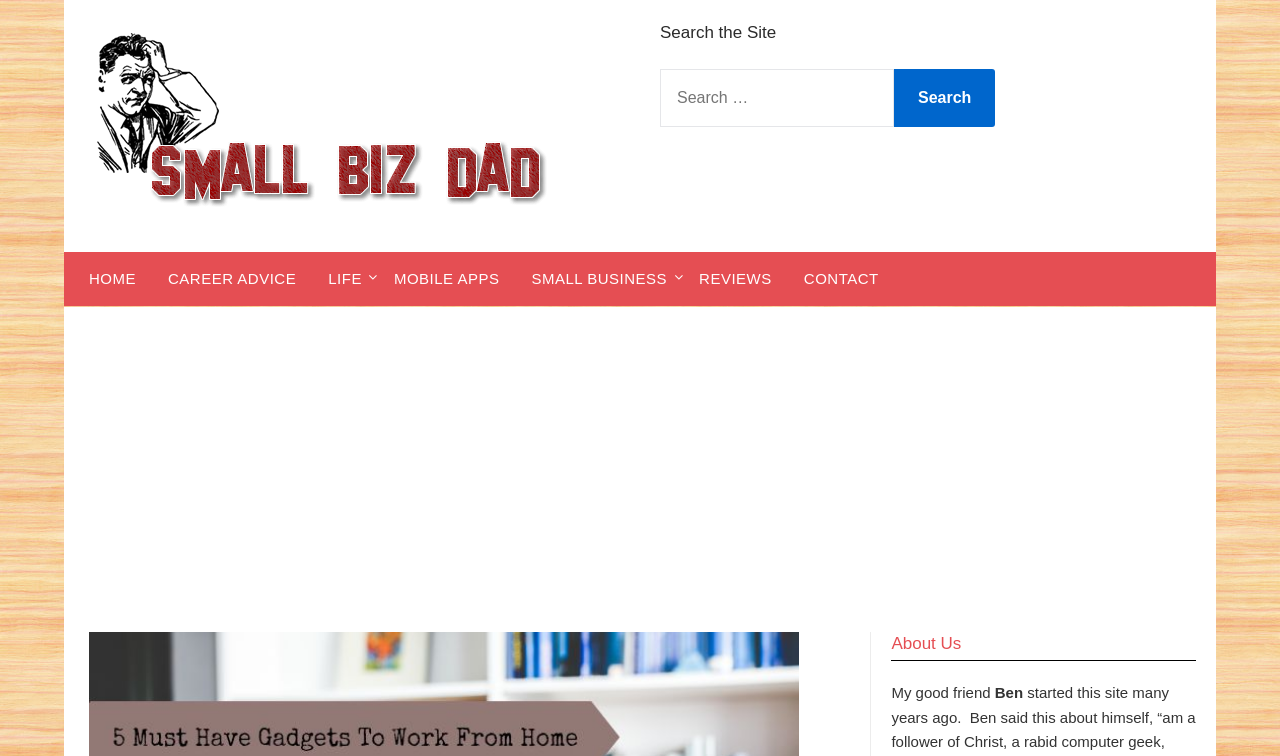Using the image as a reference, answer the following question in as much detail as possible:
How many gadgets are recommended for working from home?

The webpage title says '5 Must Have Gadgets To Work From Home', which suggests that the webpage is recommending 5 gadgets for working from home.